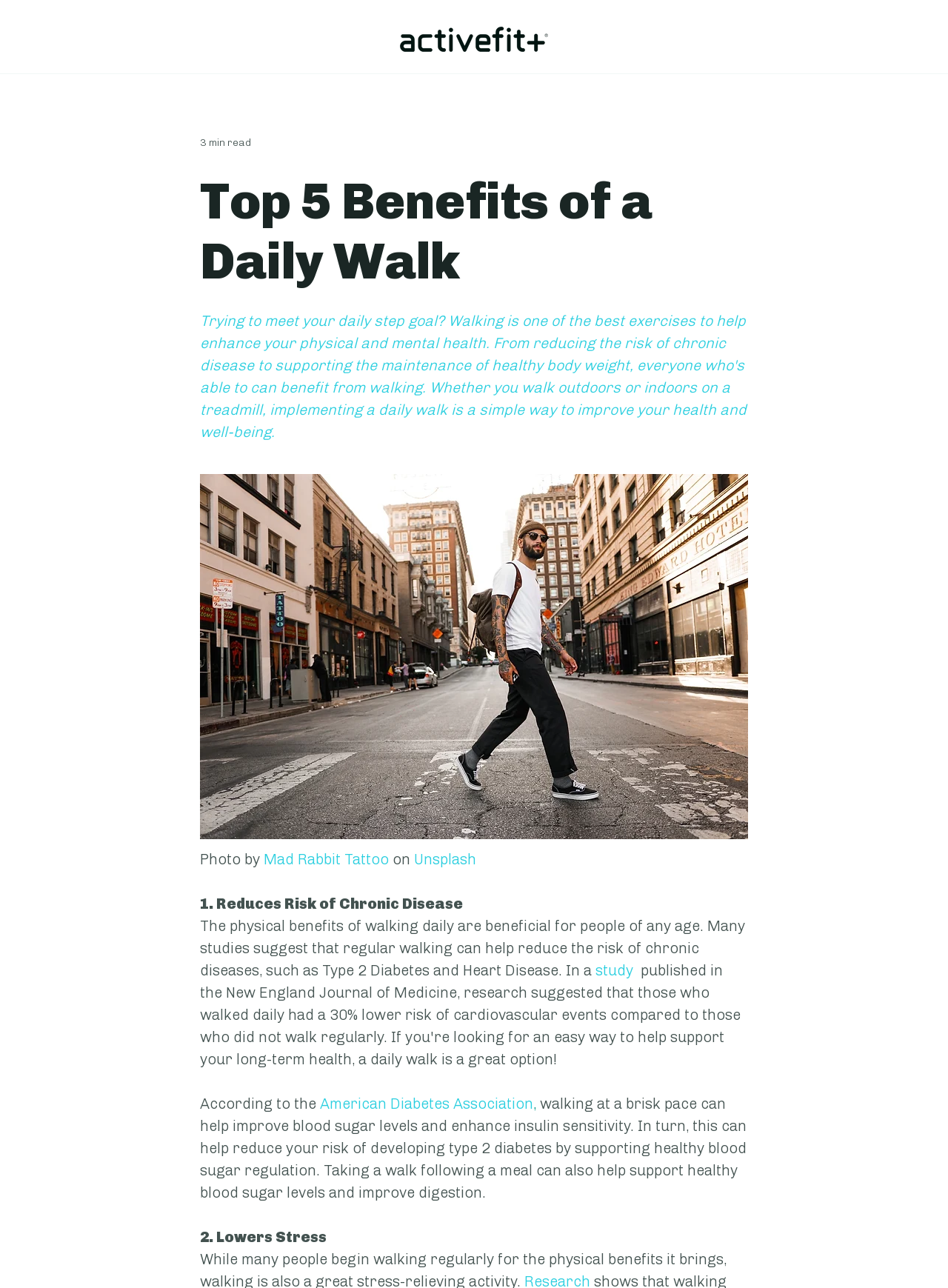Using the description "System Status", predict the bounding box of the relevant HTML element.

None